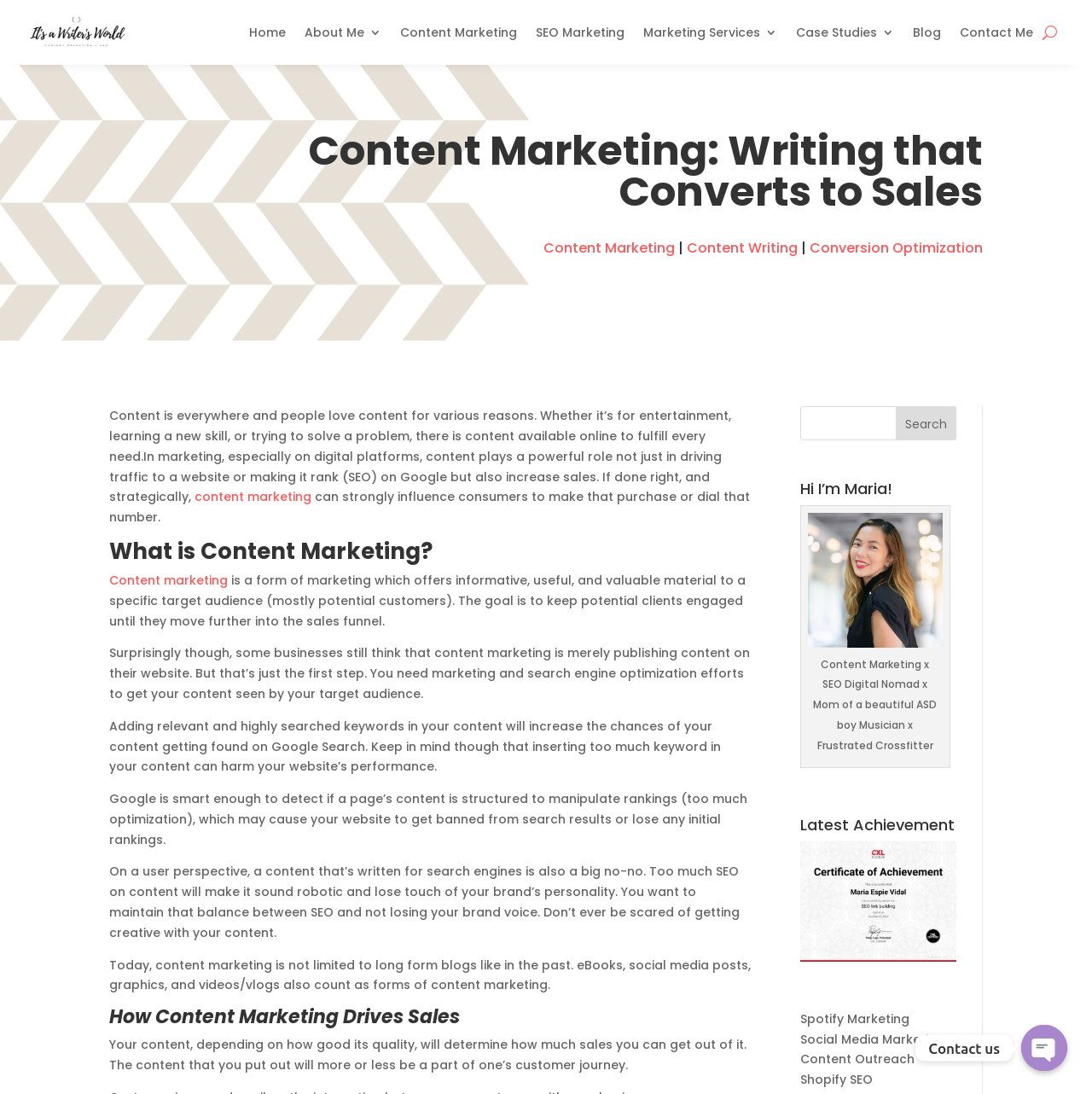Please determine the bounding box coordinates for the UI element described as: "Dough Mixer".

None